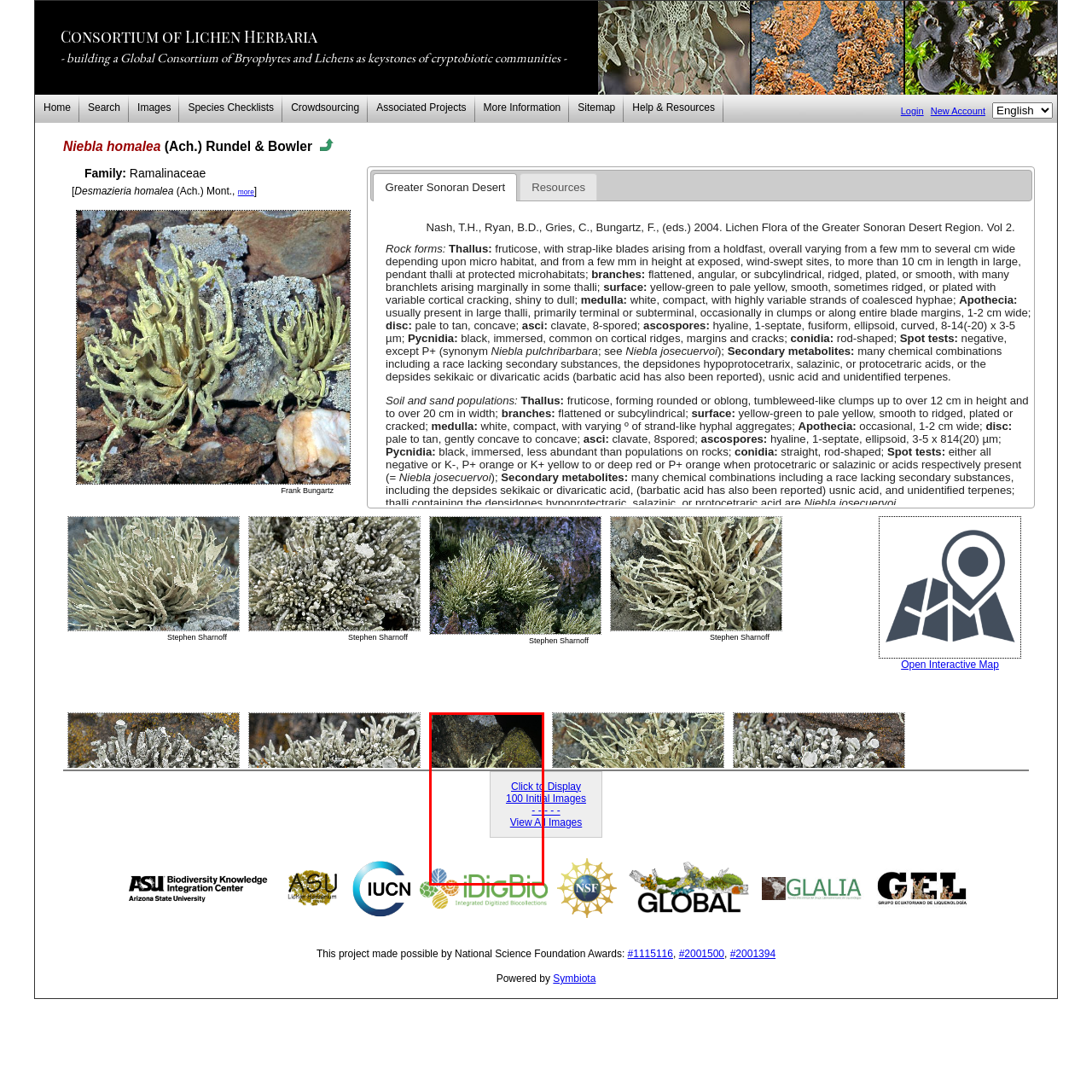Generate an in-depth caption for the image segment highlighted with a red box.

The image features a close-up view of the lichen species Niebla homalea, which belongs to the Ramalinaceae family. It captures the unique morphology of the lichen in its natural habitat, likely within the Greater Sonoran Desert, showcasing its fruticose form with strap-like blades. This visual representation is integral to understanding the ecological roles lichens play as keystones in cryptobiotic communities. The image is attributed to Frank Bungartz, highlighting the importance of documentation and study in lichen biology. Additional features of the lichen, such as its surface texture and coloration, contribute to the classification and understanding of its environmental adaptations.